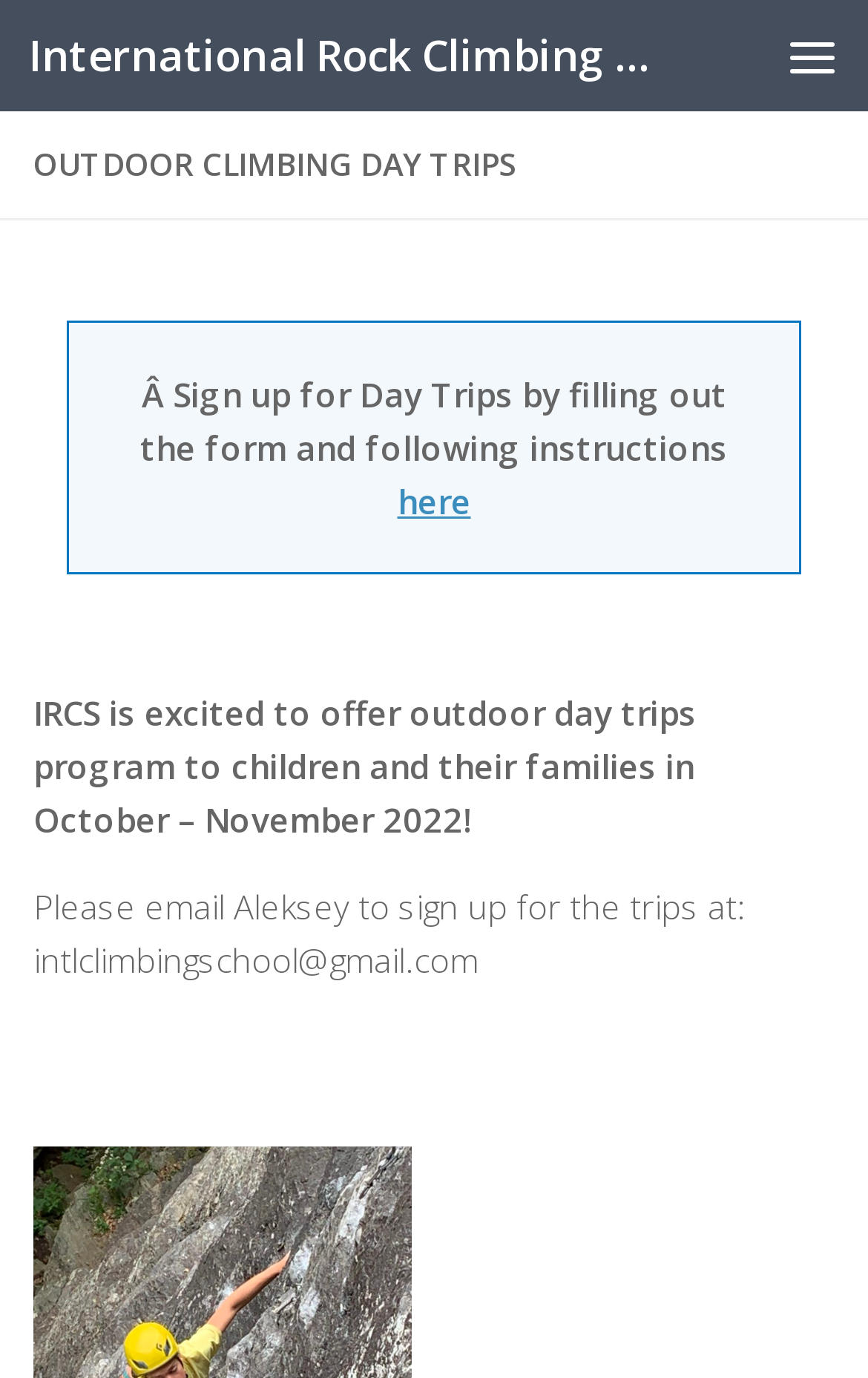Your task is to find and give the main heading text of the webpage.

OUTDOOR CLIMBING DAY TRIPS